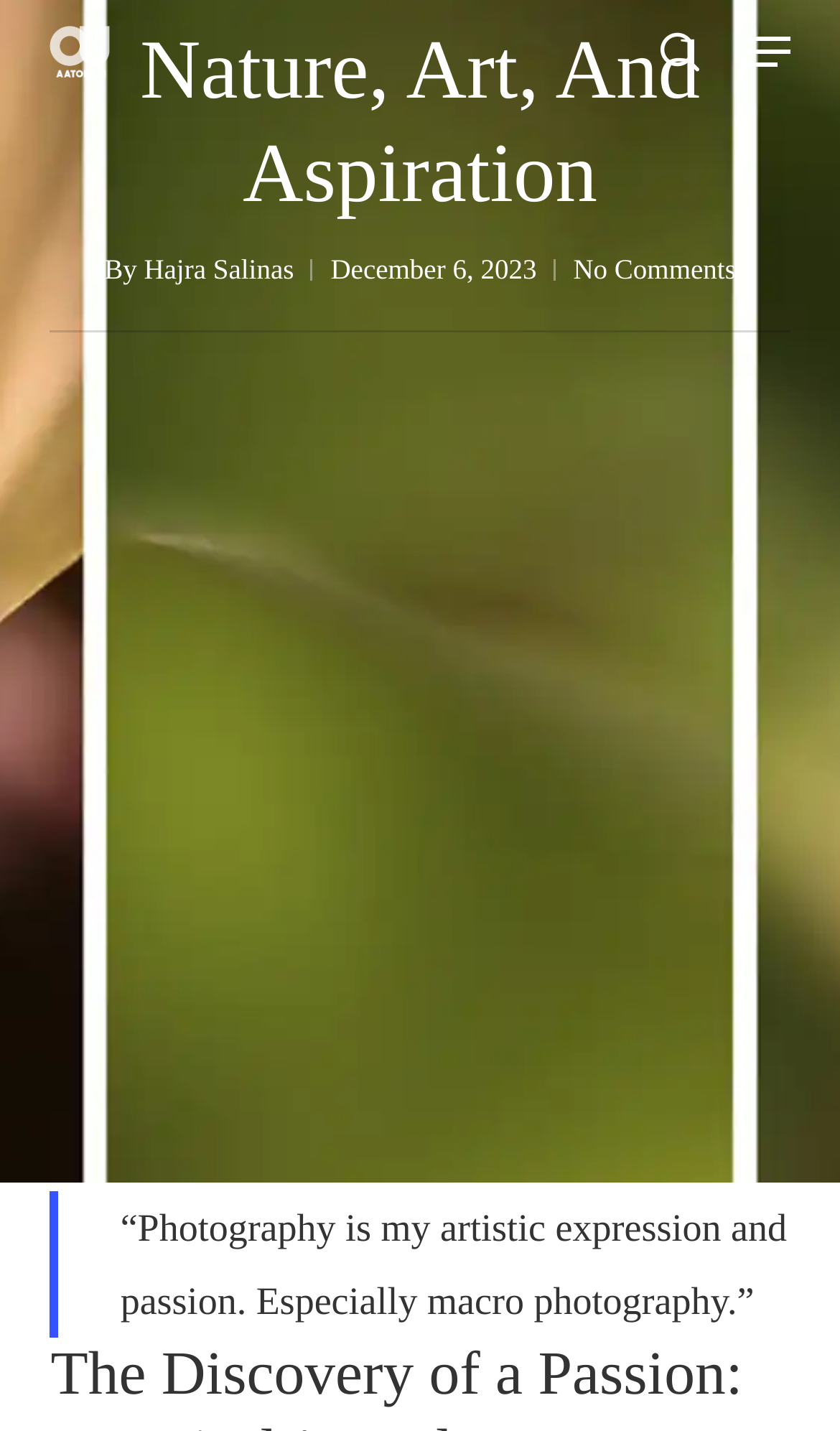How many images are in the top navigation bar?
Look at the image and provide a short answer using one word or a phrase.

4